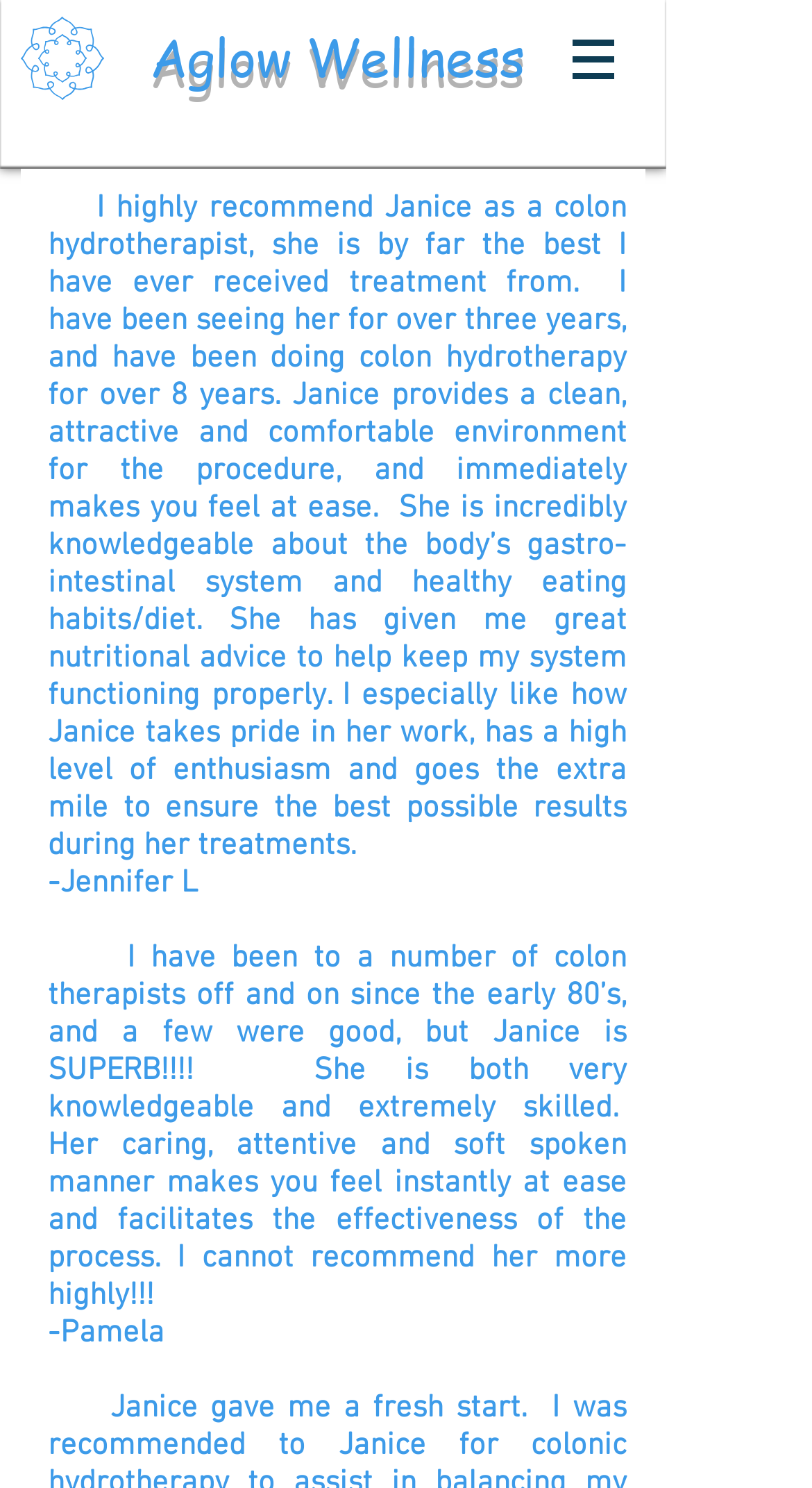What is the name of the wellness center? Observe the screenshot and provide a one-word or short phrase answer.

Aglow Wellness